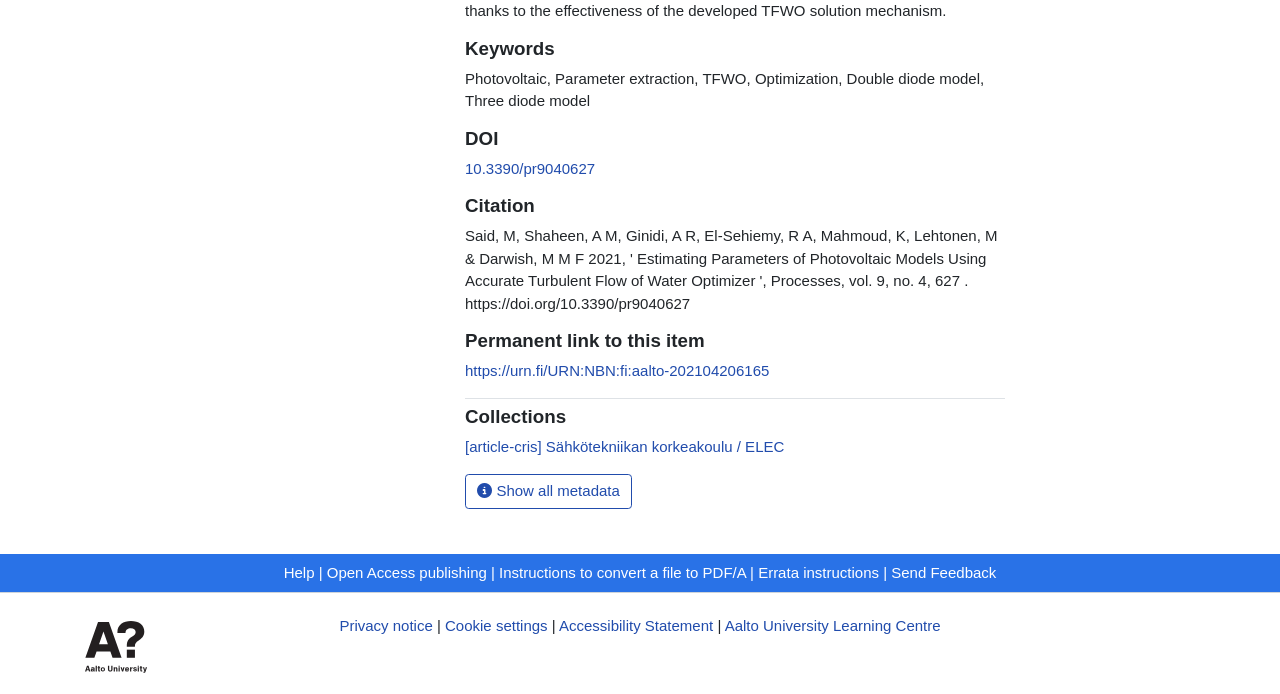What is the DOI of the article? From the image, respond with a single word or brief phrase.

10.3390/pr9040627